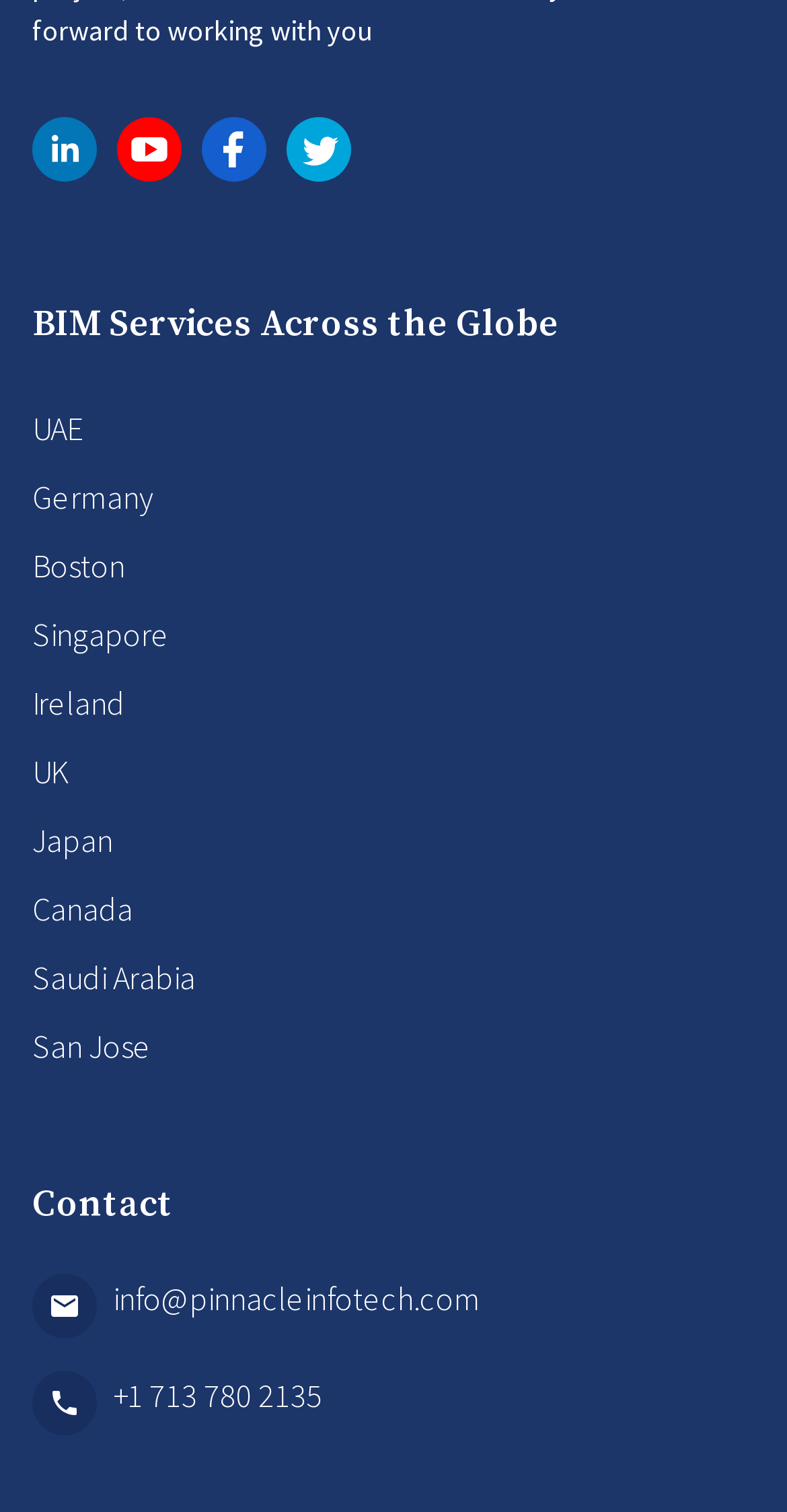Please determine the bounding box coordinates of the element's region to click for the following instruction: "visit linked-in page".

[0.041, 0.083, 0.123, 0.109]